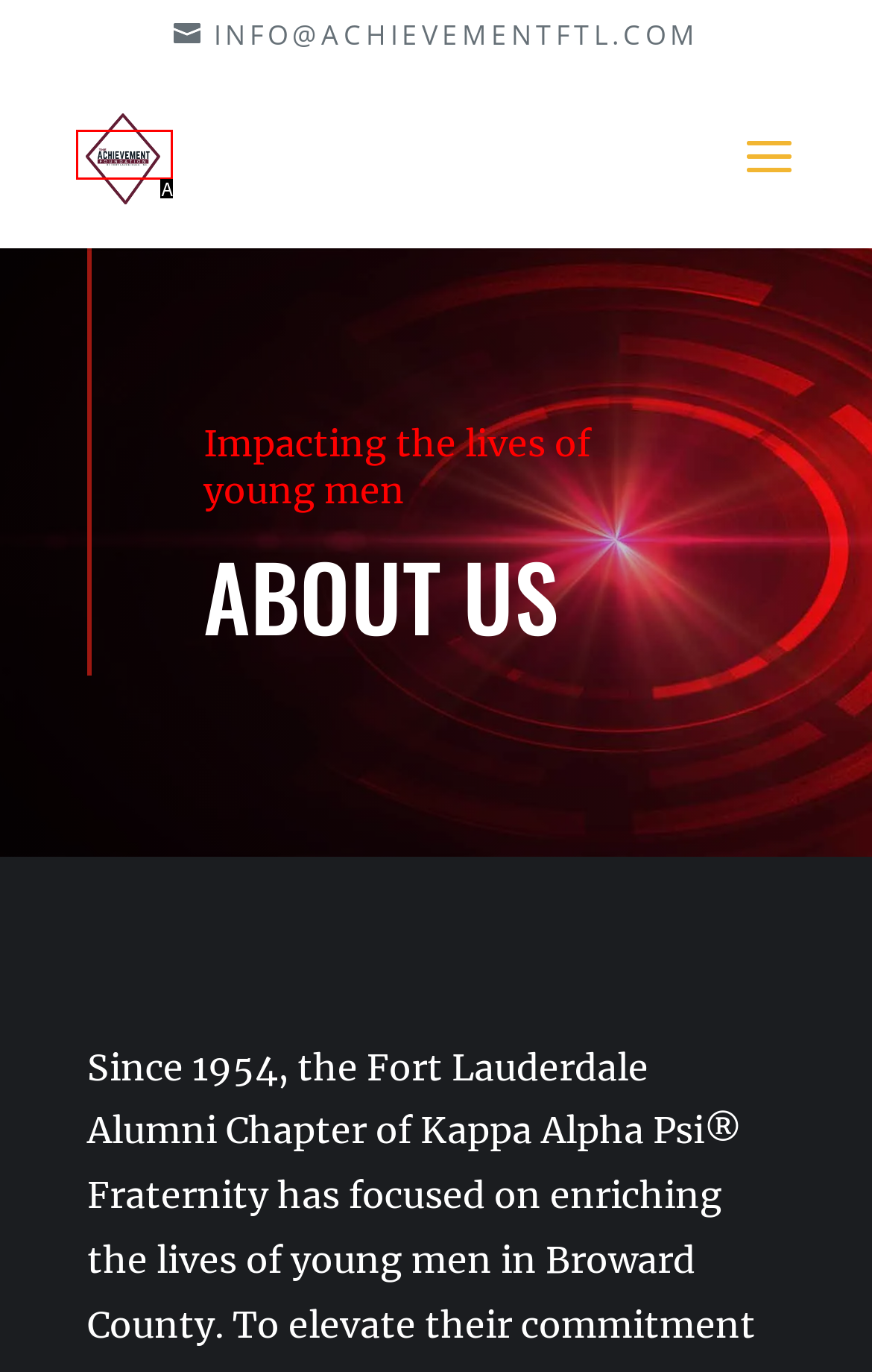Choose the option that matches the following description: alt="Achievement Fort Lauderdale"
Answer with the letter of the correct option.

A